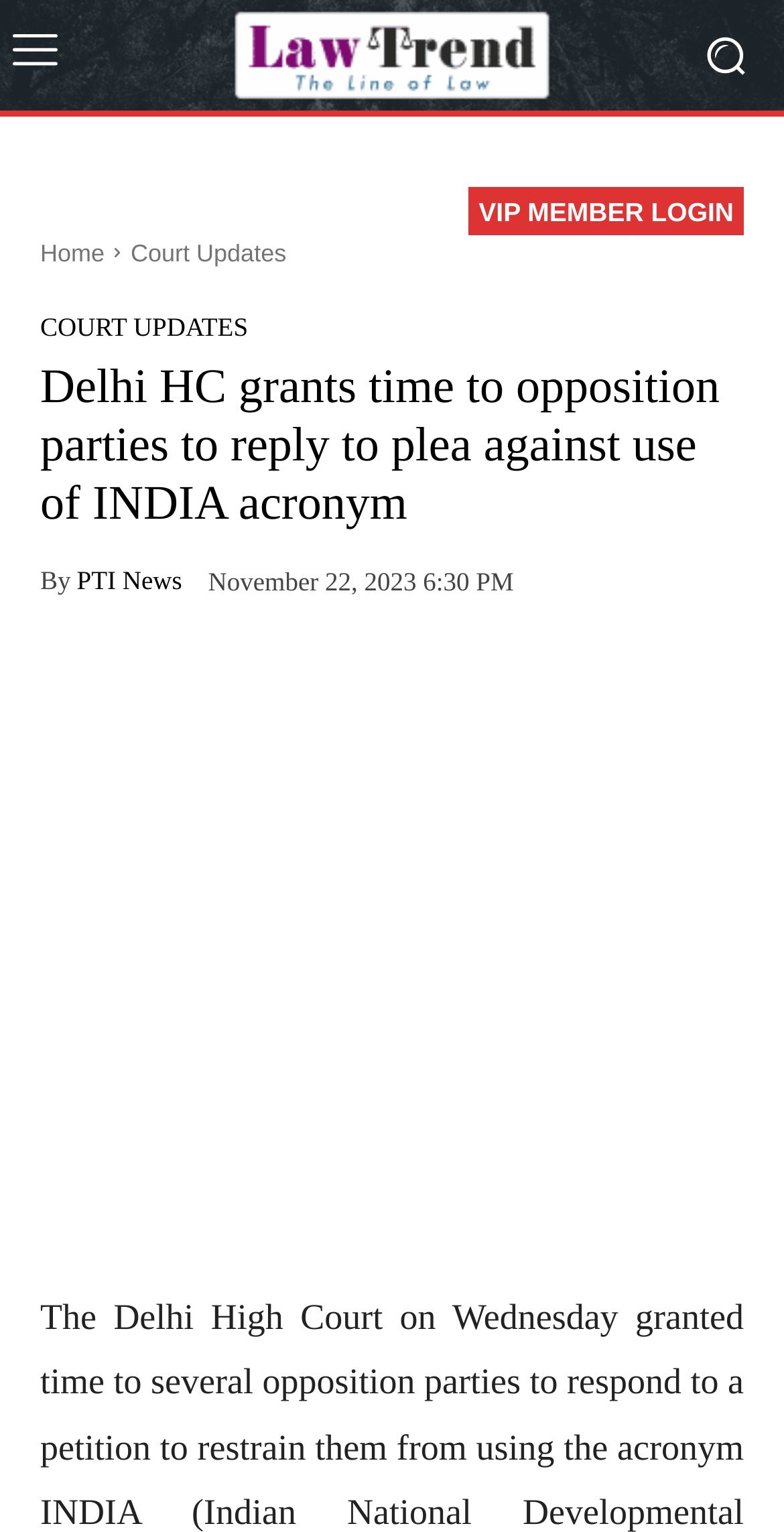Specify the bounding box coordinates (top-left x, top-left y, bottom-right x, bottom-right y) of the UI element in the screenshot that matches this description: Law TrendThe Line of Law

[0.231, 0.005, 0.769, 0.067]